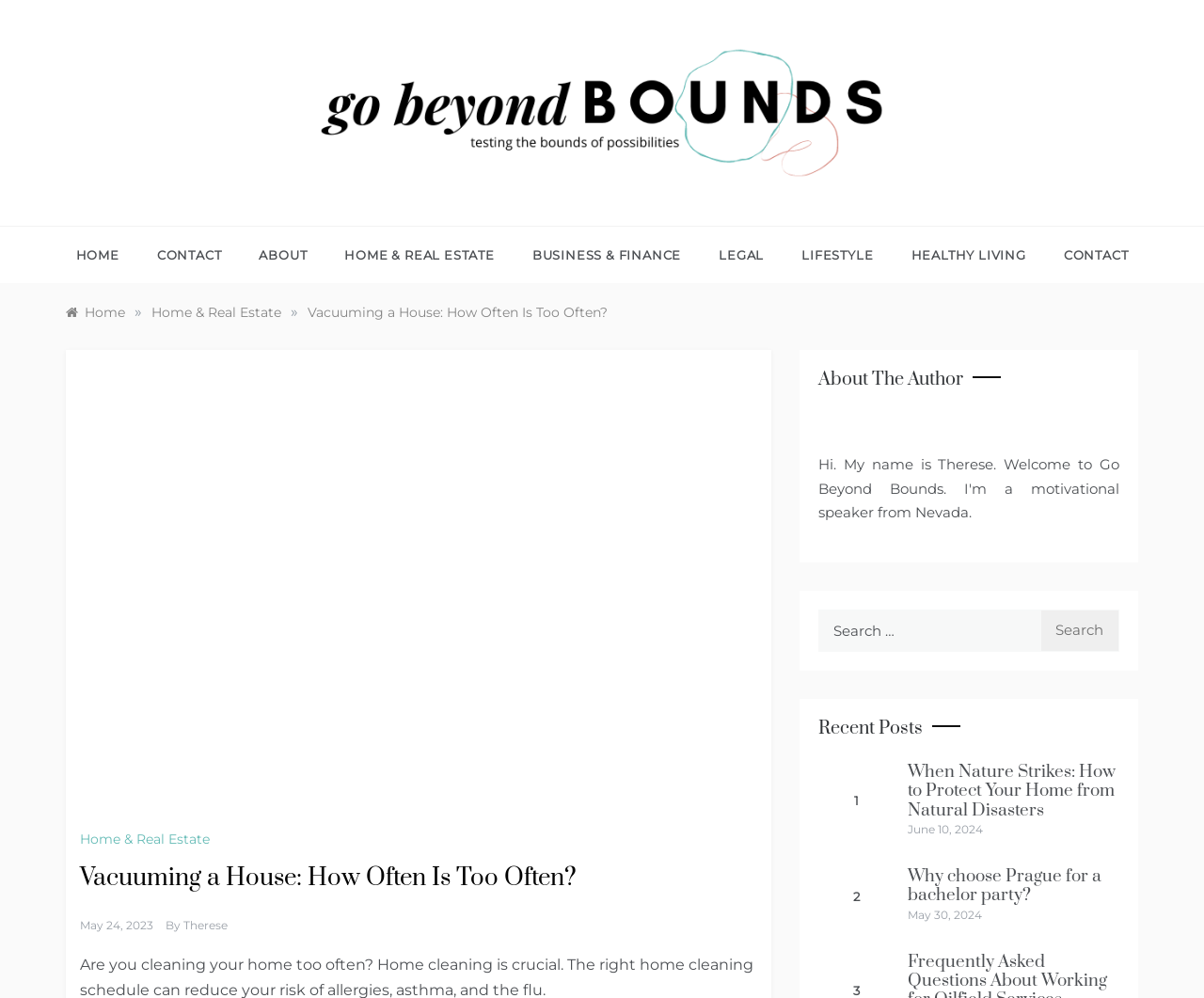Could you please study the image and provide a detailed answer to the question:
What is the purpose of the search bar?

I found a search bar with a placeholder text 'Search for:' and a button with the text 'Search'. This suggests that the purpose of the search bar is to allow users to search for content on the website.